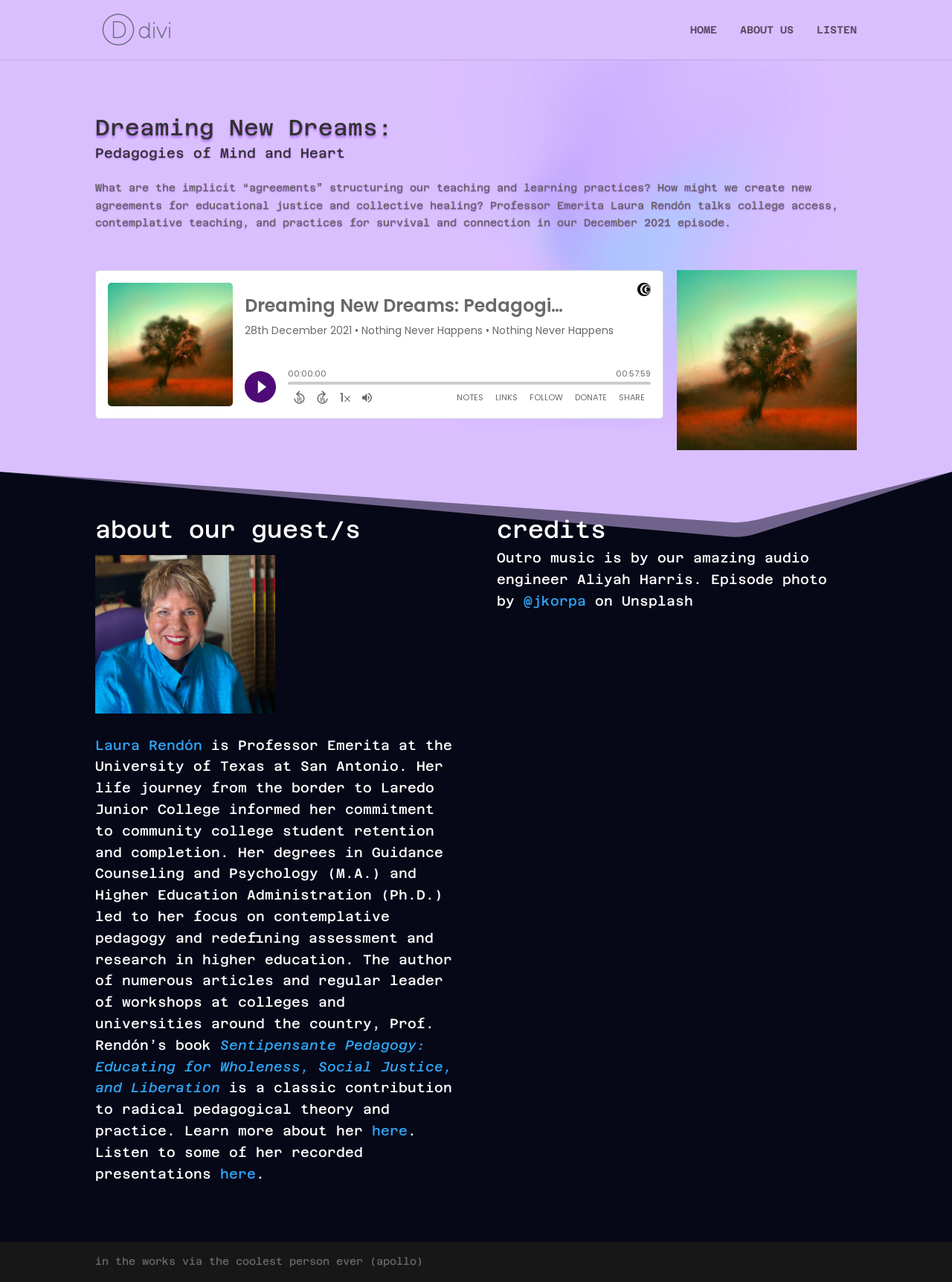Identify the bounding box coordinates of the area you need to click to perform the following instruction: "Listen to the December 2021 episode".

[0.1, 0.141, 0.88, 0.178]